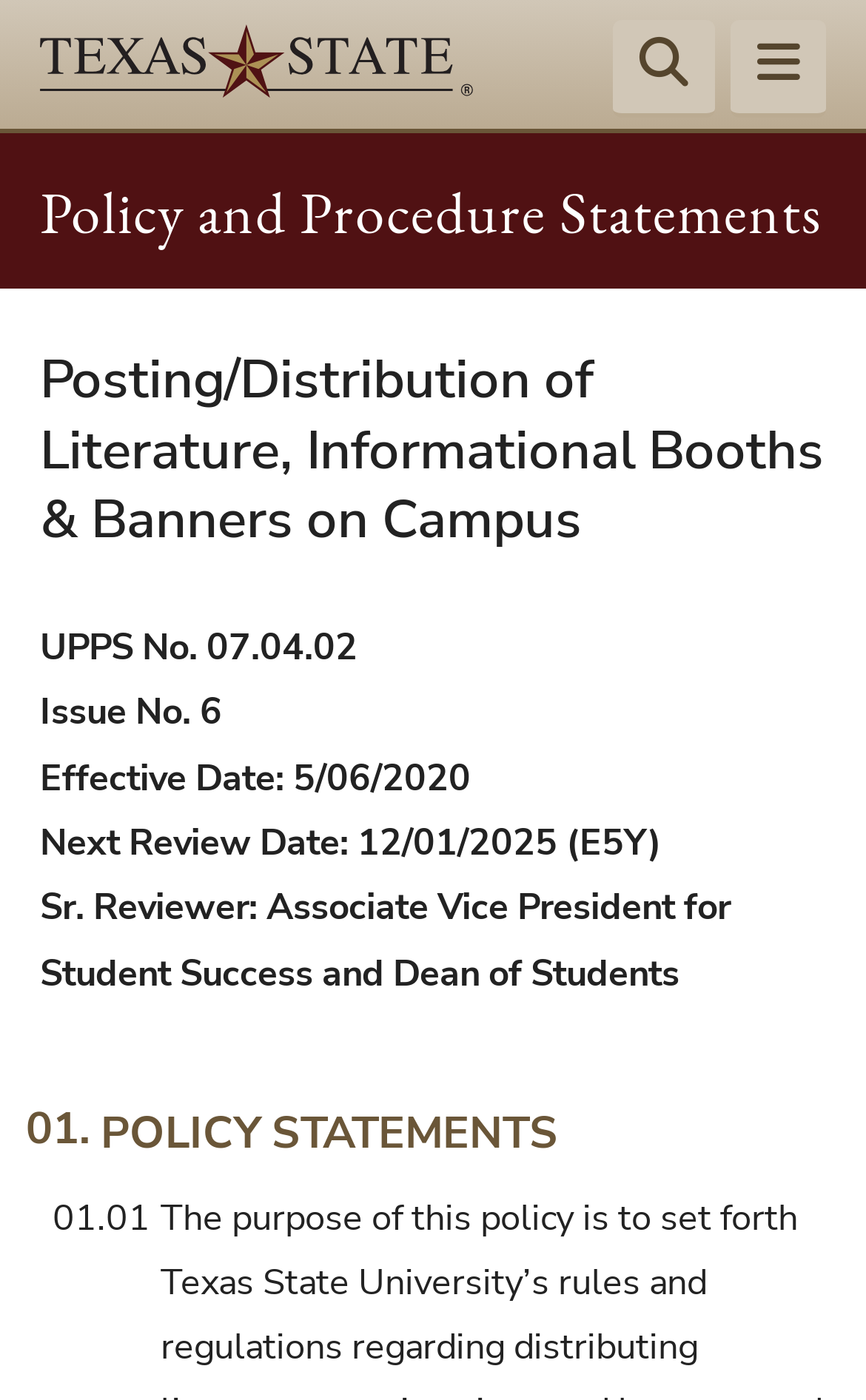What is the next review date of the policy?
Provide a detailed and well-explained answer to the question.

The next review date of the policy can be found in the section below the effective date, where it is stated as 'Next Review Date: 12/01/2025 (E5Y)'.